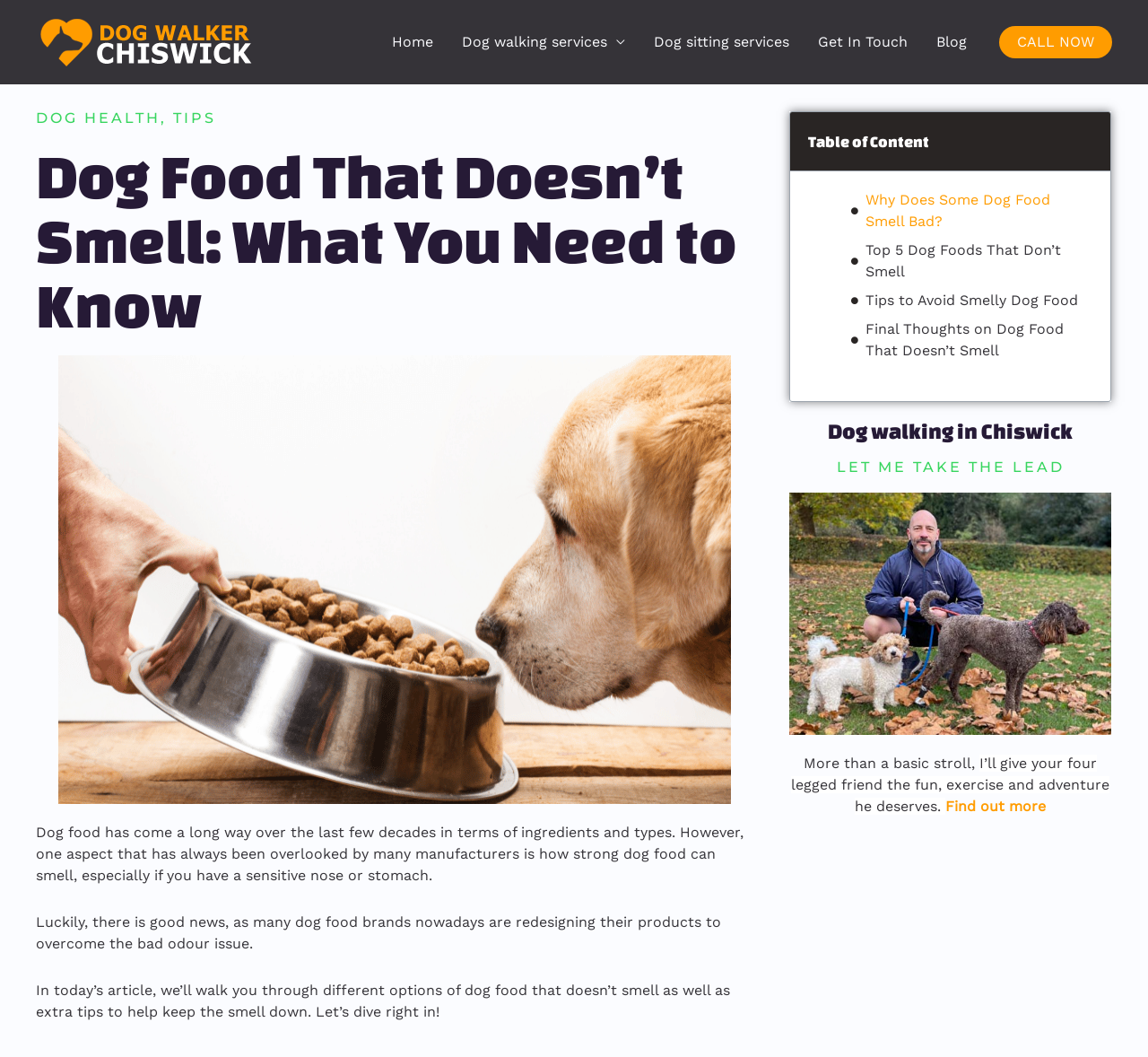Provide a short answer to the following question with just one word or phrase: How many headings are there in the webpage?

5